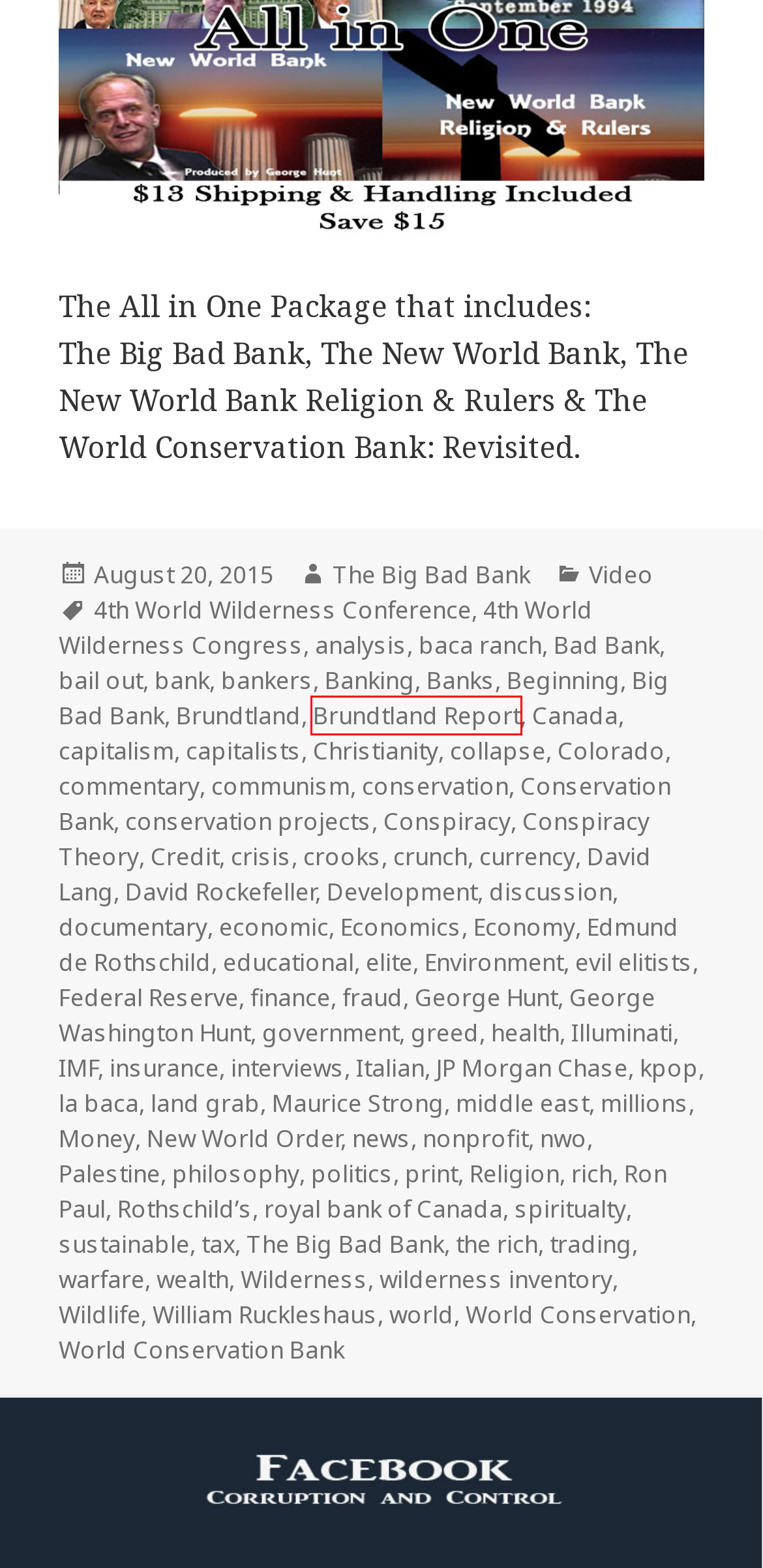You are looking at a webpage screenshot with a red bounding box around an element. Pick the description that best matches the new webpage after interacting with the element in the red bounding box. The possible descriptions are:
A. communism – The Big Bad Bank
B. health – The Big Bad Bank
C. greed – The Big Bad Bank
D. Rothschilds – The Big Bad Bank
E. Religion – The Big Bad Bank
F. Brundtland Report – The Big Bad Bank
G. nonprofit – The Big Bad Bank
H. spiritualty – The Big Bad Bank

F